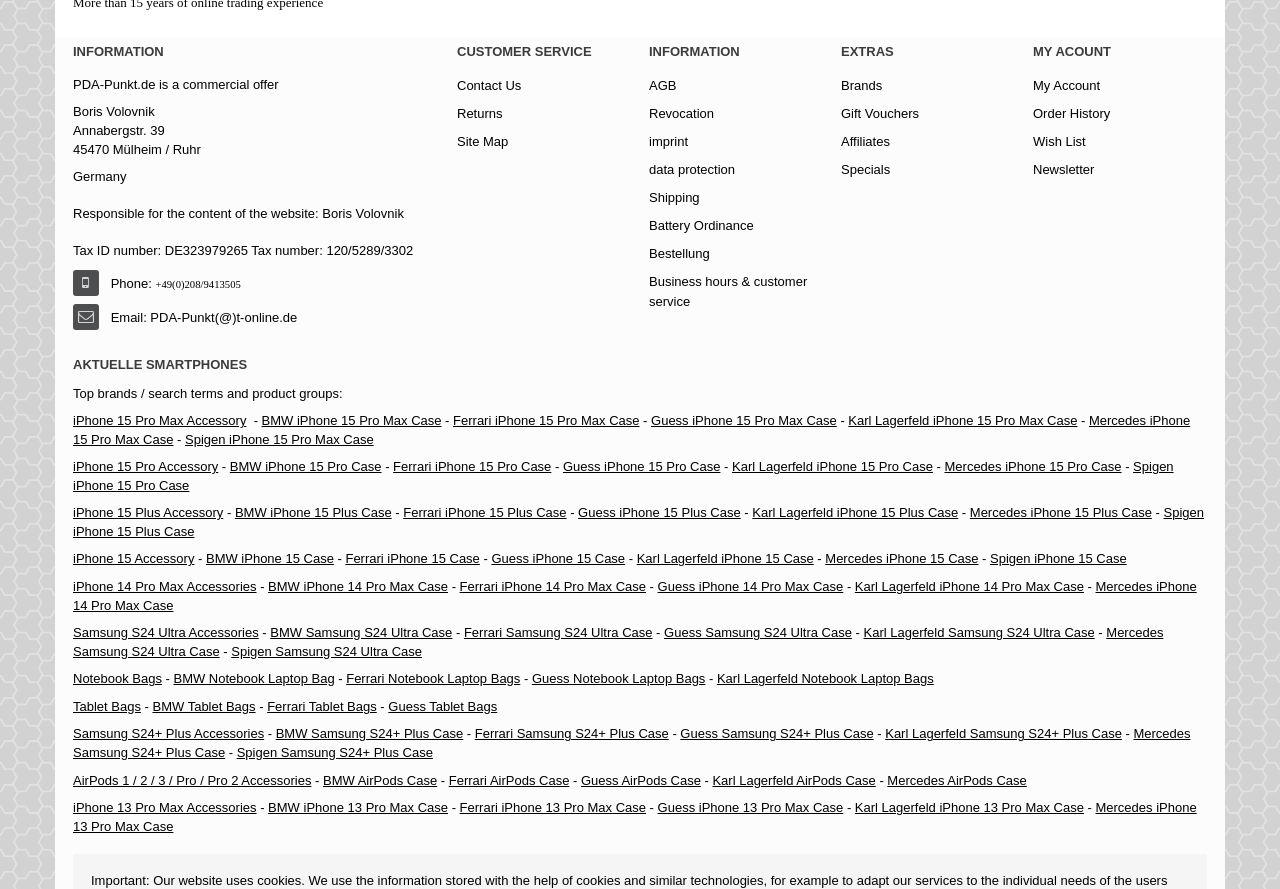What is the tax ID number of the website owner?
Provide a thorough and detailed answer to the question.

I found the answer by looking at the StaticText element with the text 'Tax ID number: DE323979265 Tax number: 120/5289/3302'.